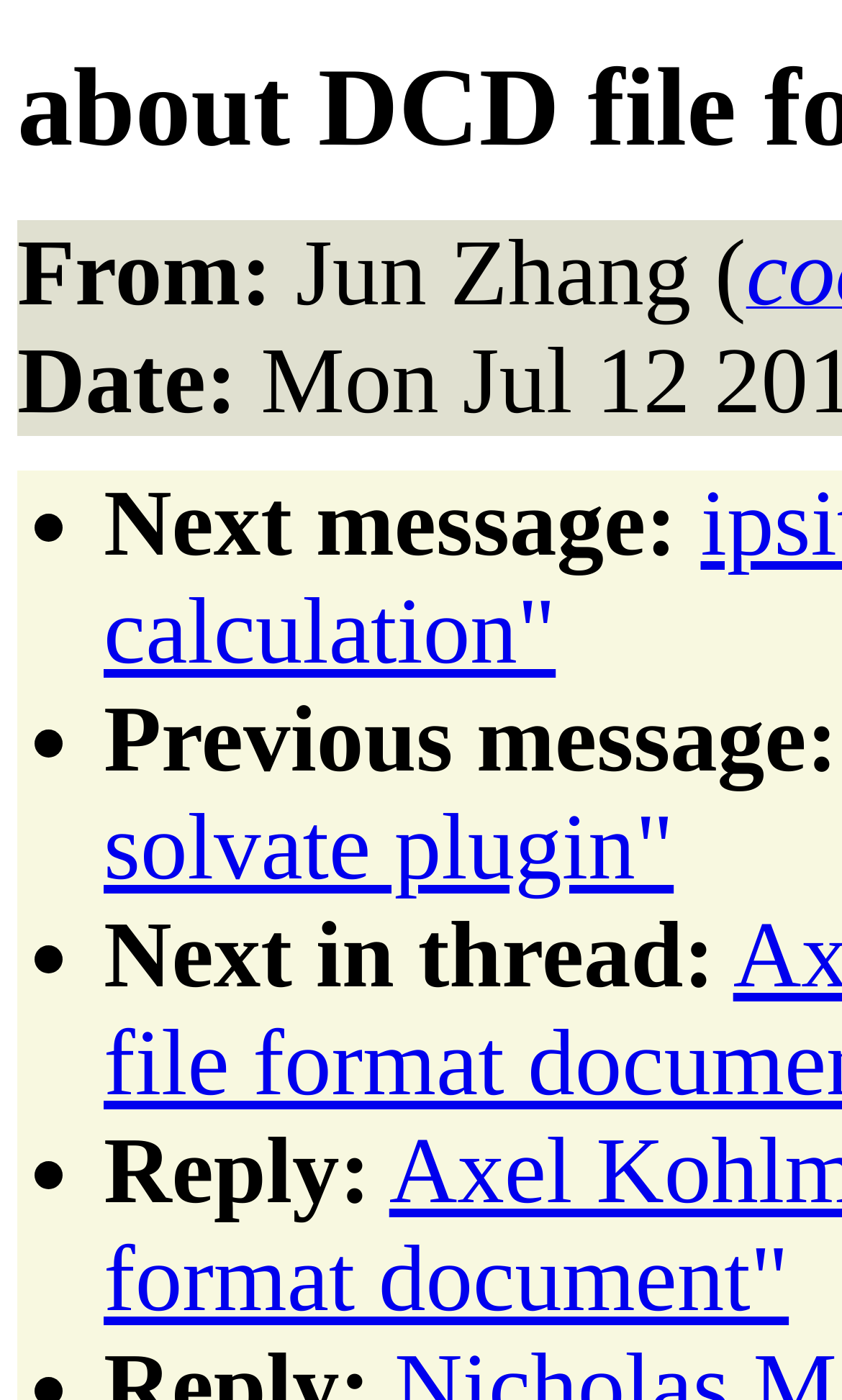Extract the main headline from the webpage and generate its text.

about DCD file format document